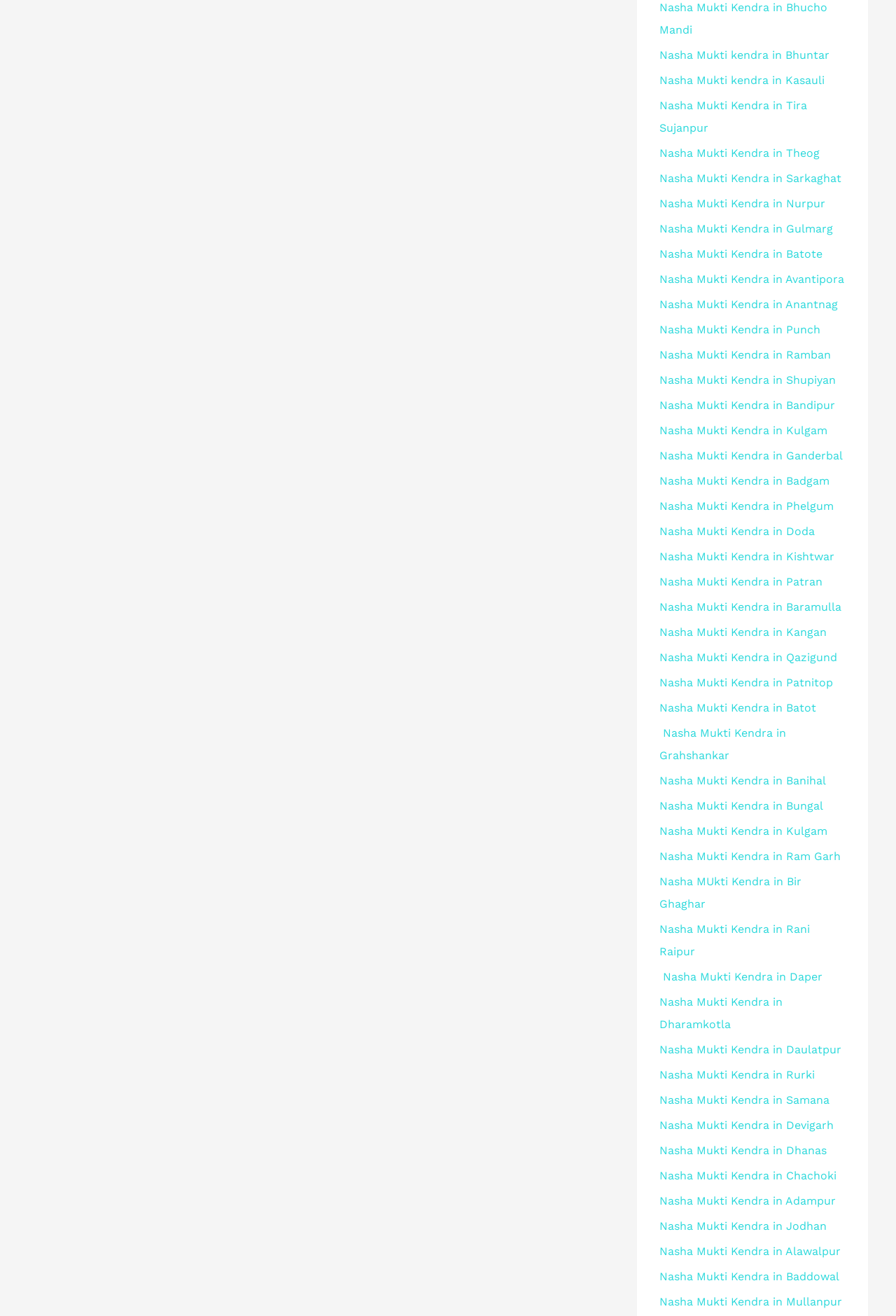How many links are there on the webpage?
Based on the image content, provide your answer in one word or a short phrase.

75